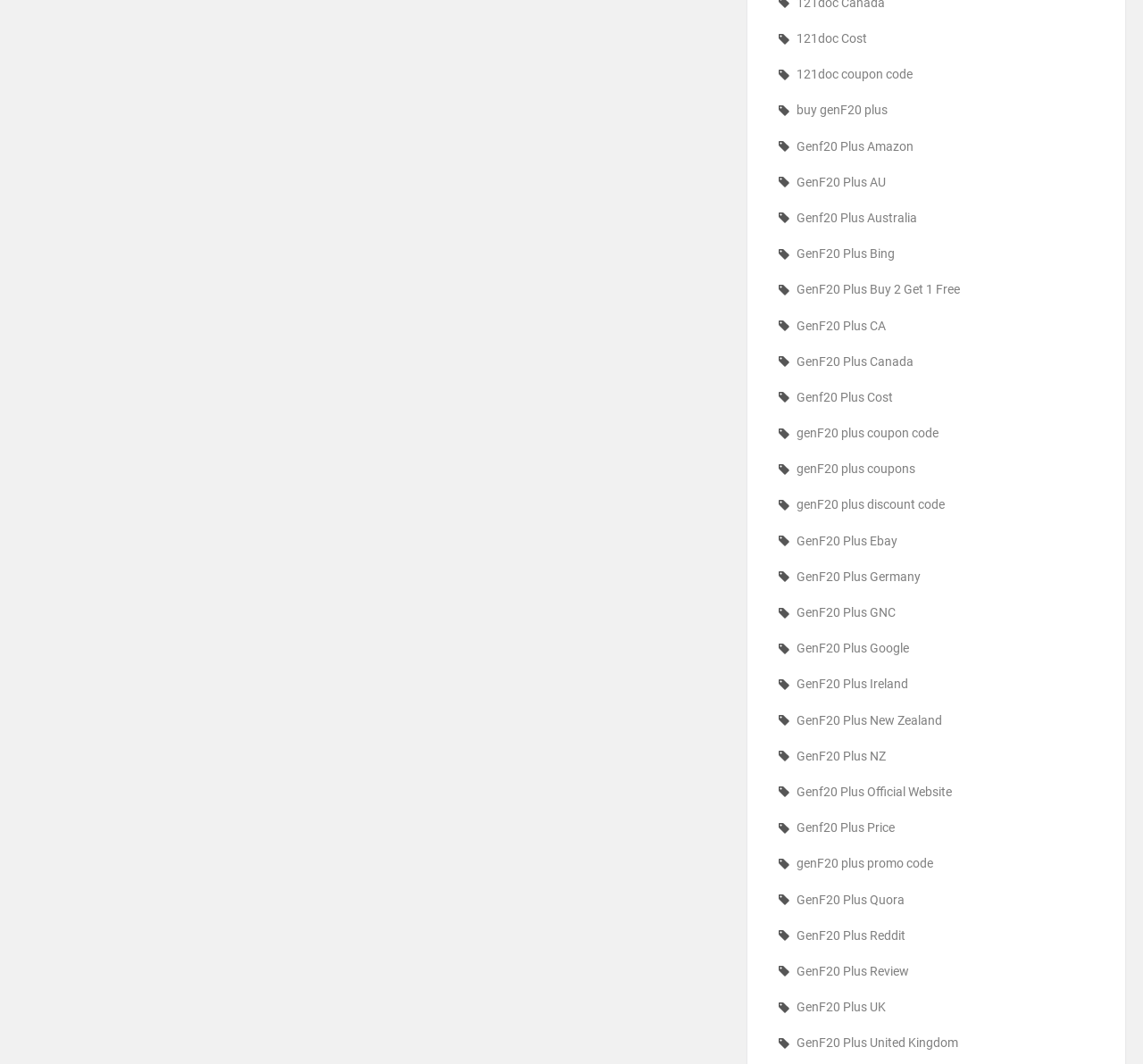Locate the bounding box coordinates of the clickable area to execute the instruction: "Search for 121doc Cost". Provide the coordinates as four float numbers between 0 and 1, represented as [left, top, right, bottom].

[0.681, 0.026, 0.957, 0.047]